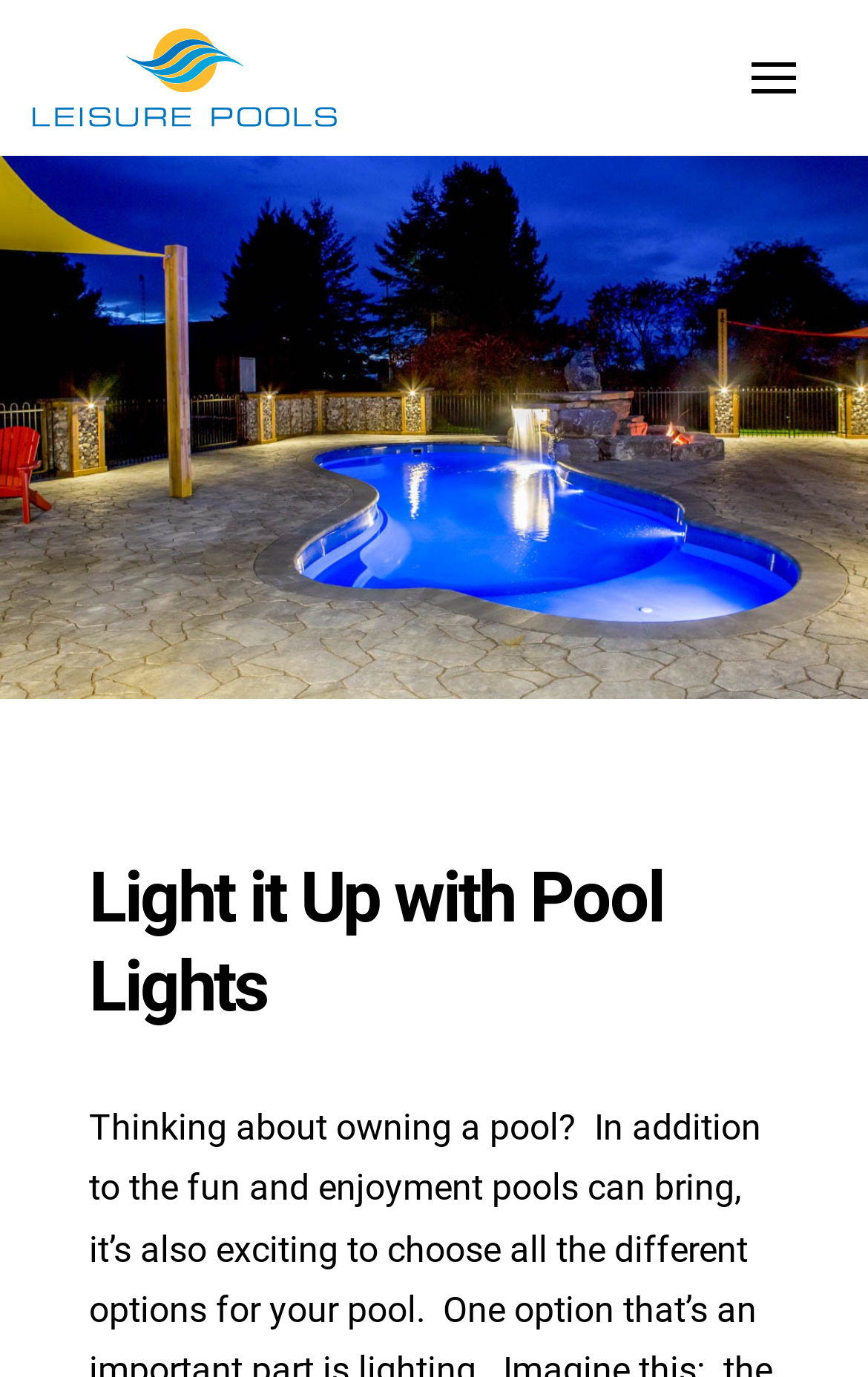Use a single word or phrase to answer the question:
Is the navigation menu expanded?

No